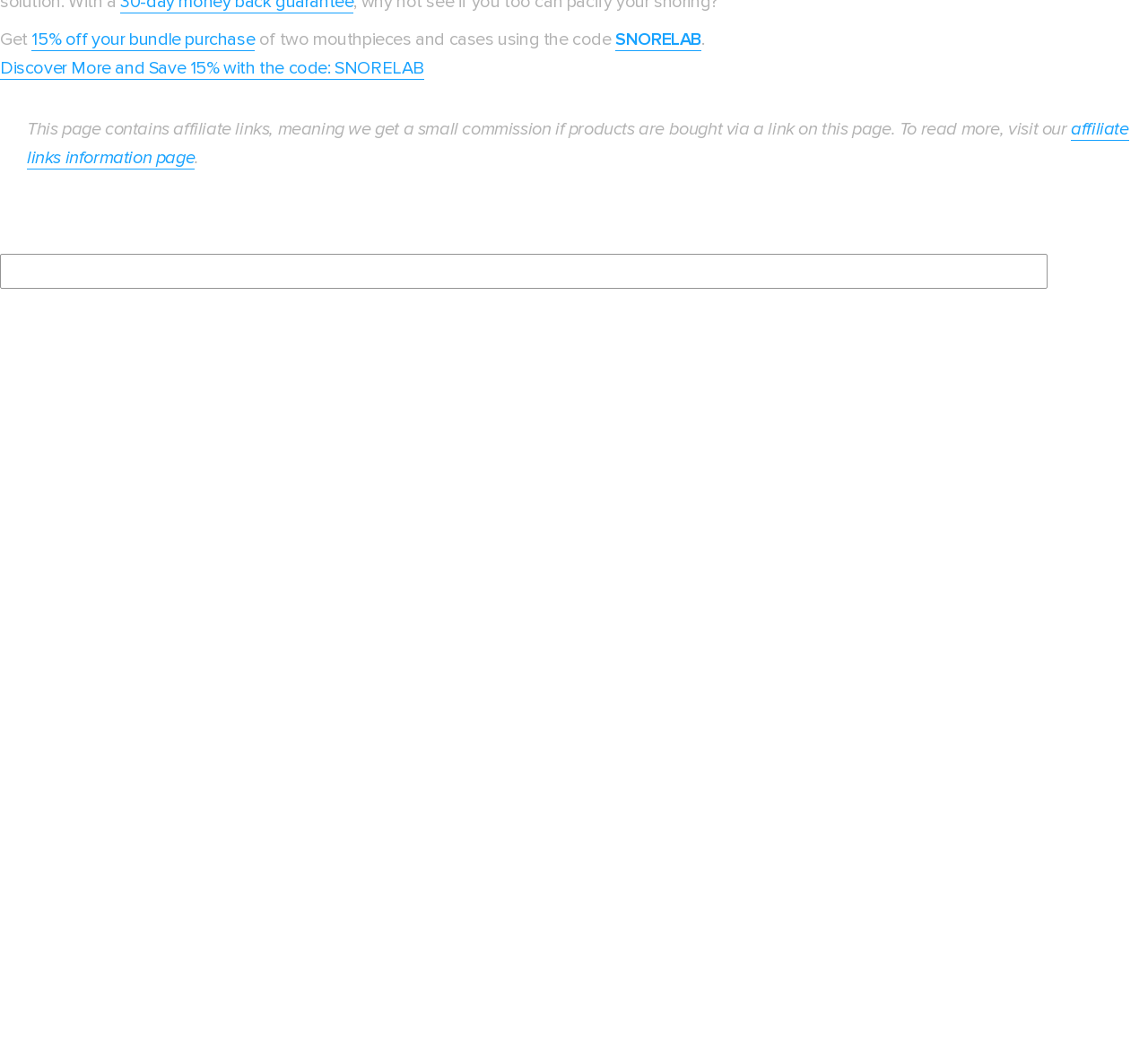Give a short answer to this question using one word or a phrase:
What is the discount code for bundle purchase?

SNORELAB